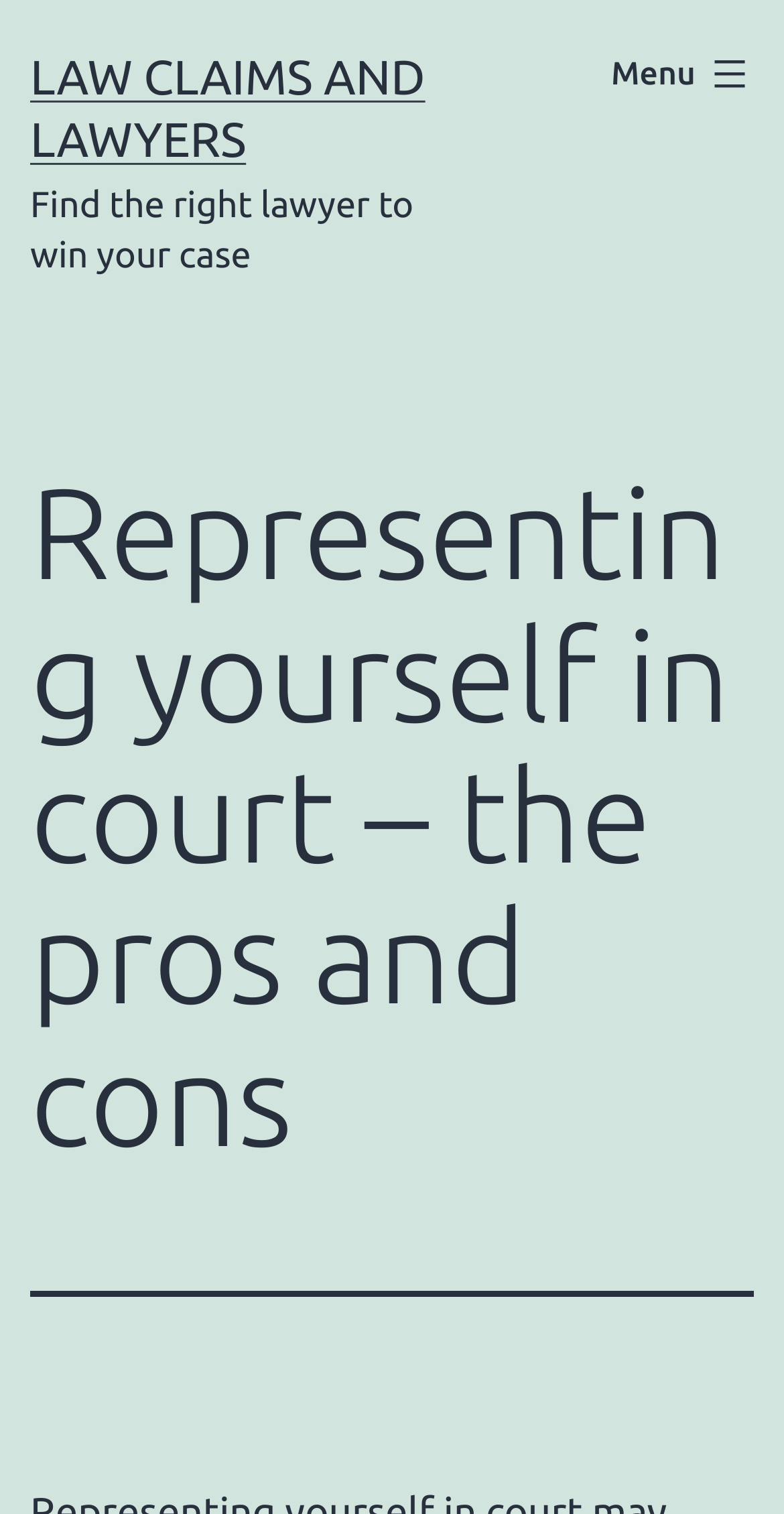Bounding box coordinates are specified in the format (top-left x, top-left y, bottom-right x, bottom-right y). All values are floating point numbers bounded between 0 and 1. Please provide the bounding box coordinate of the region this sentence describes: Law Claims and Lawyers

[0.038, 0.033, 0.542, 0.11]